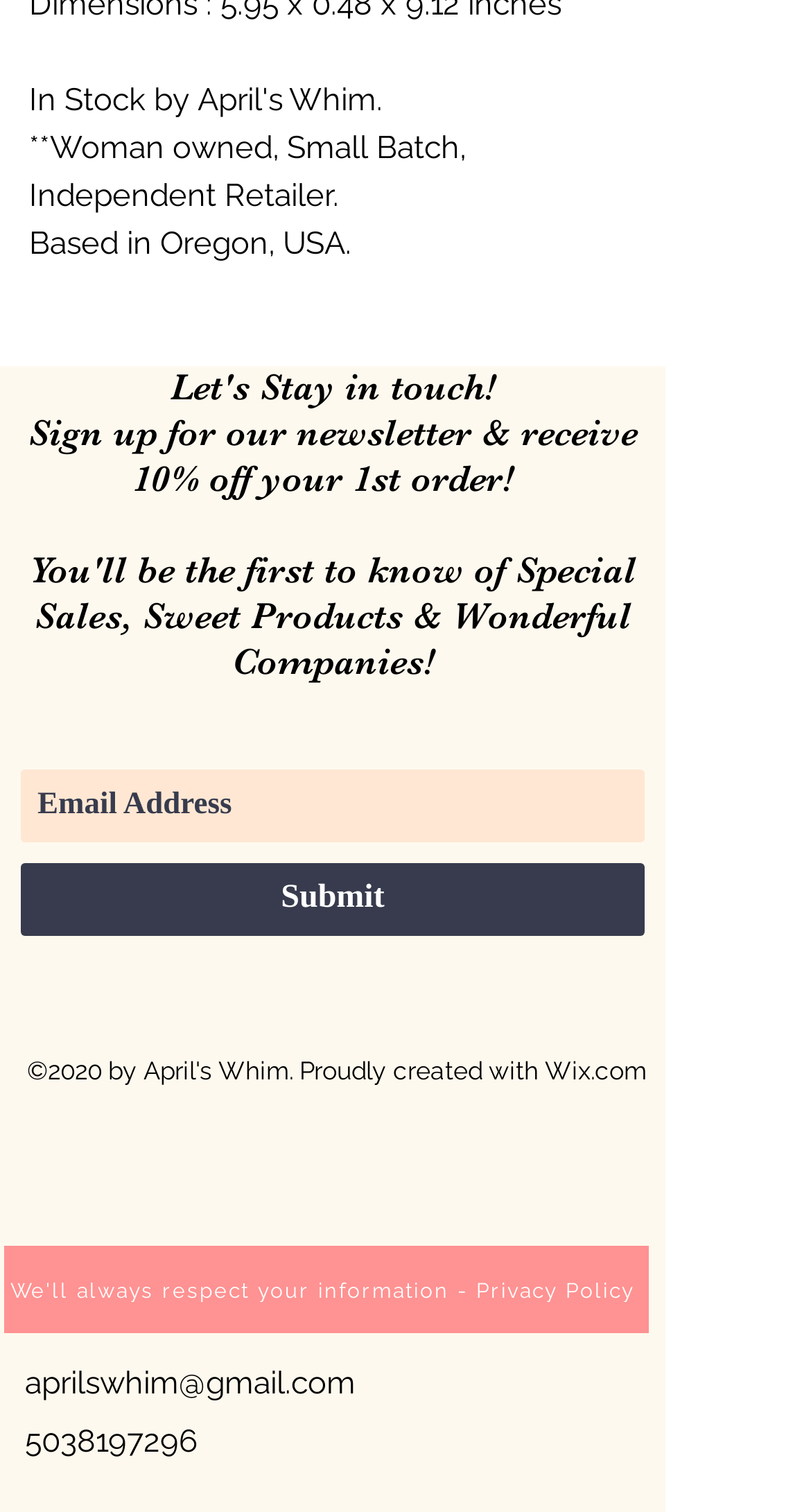Specify the bounding box coordinates of the area to click in order to follow the given instruction: "Sign up for the newsletter."

[0.026, 0.242, 0.795, 0.481]